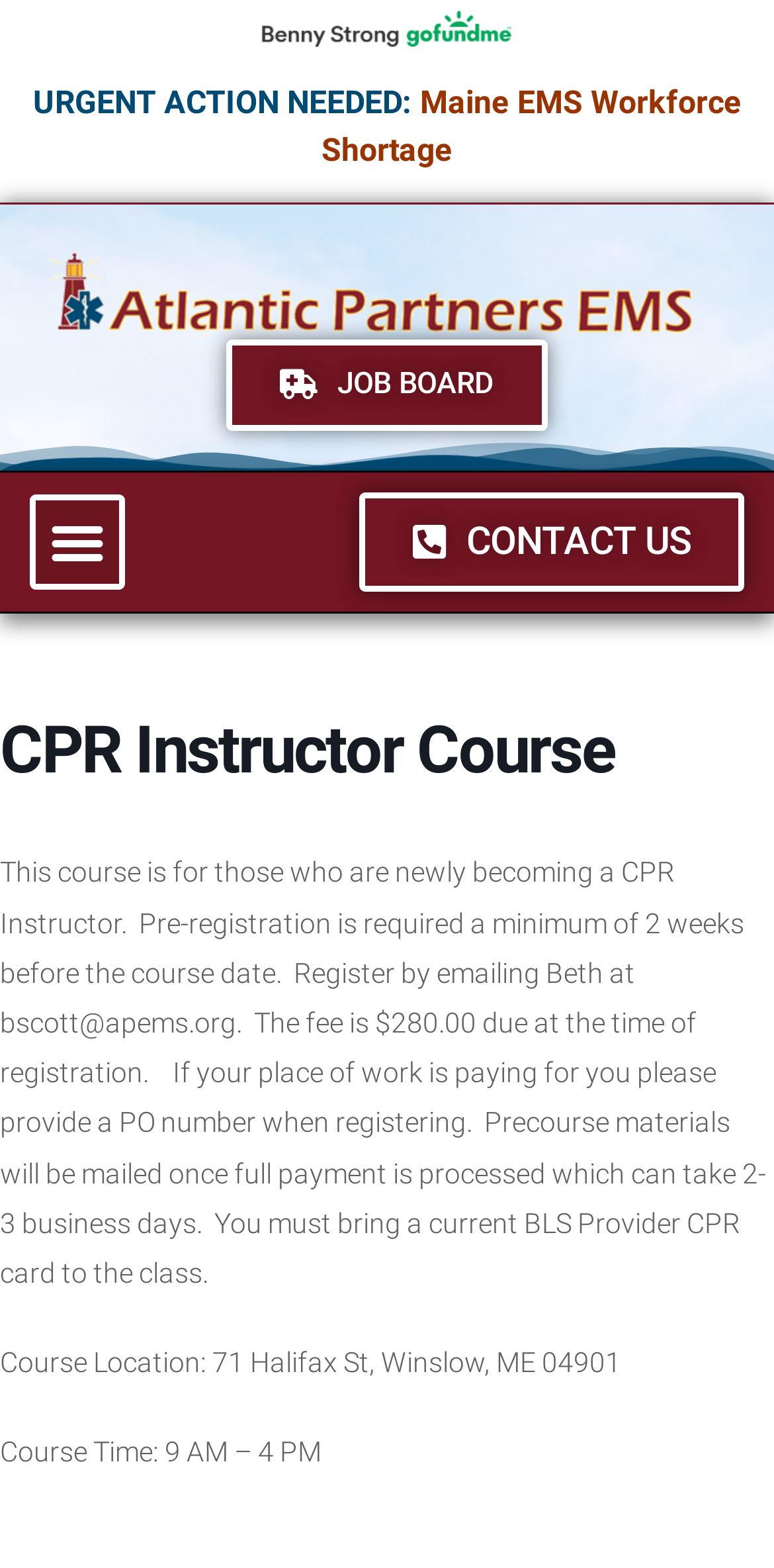Reply to the question below using a single word or brief phrase:
What time does the course start?

9 AM